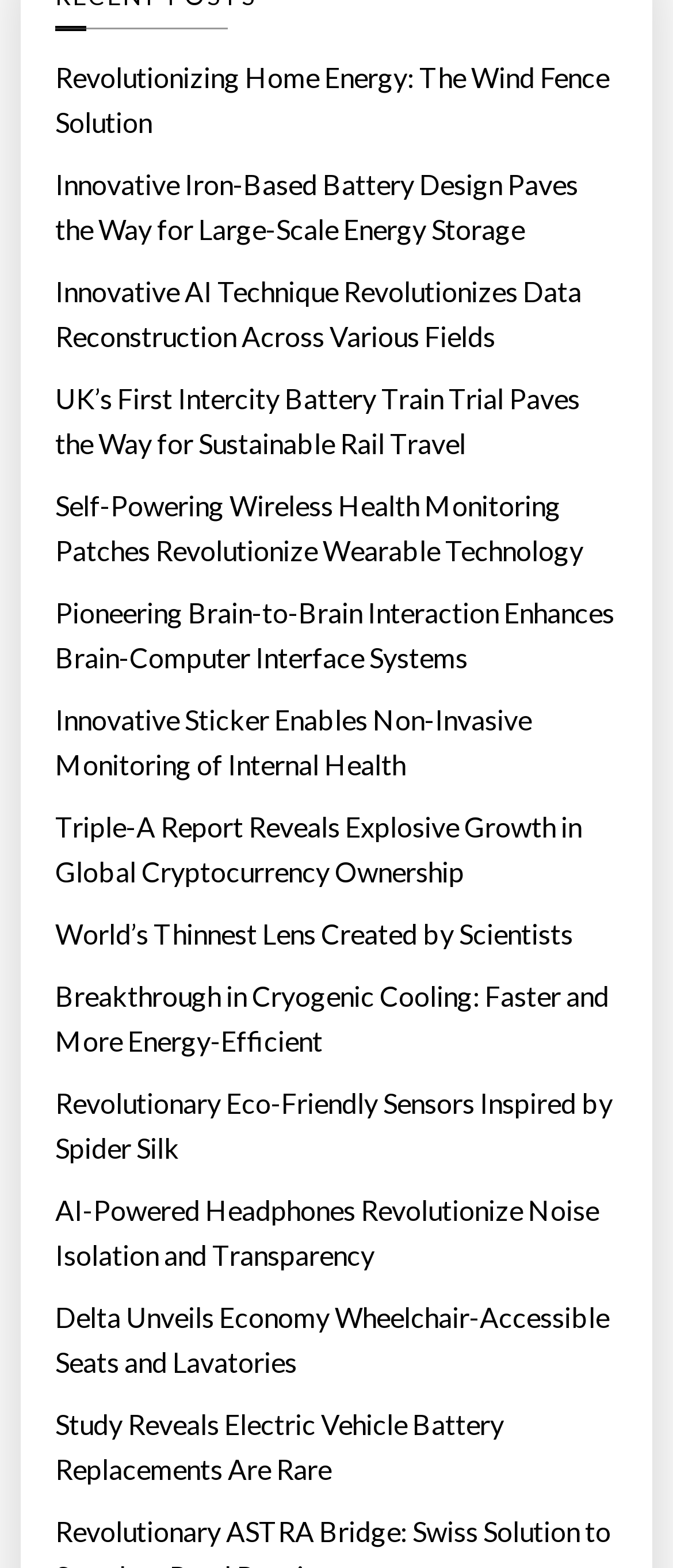Pinpoint the bounding box coordinates of the area that should be clicked to complete the following instruction: "Read about Revolutionizing Home Energy". The coordinates must be given as four float numbers between 0 and 1, i.e., [left, top, right, bottom].

[0.082, 0.035, 0.918, 0.092]